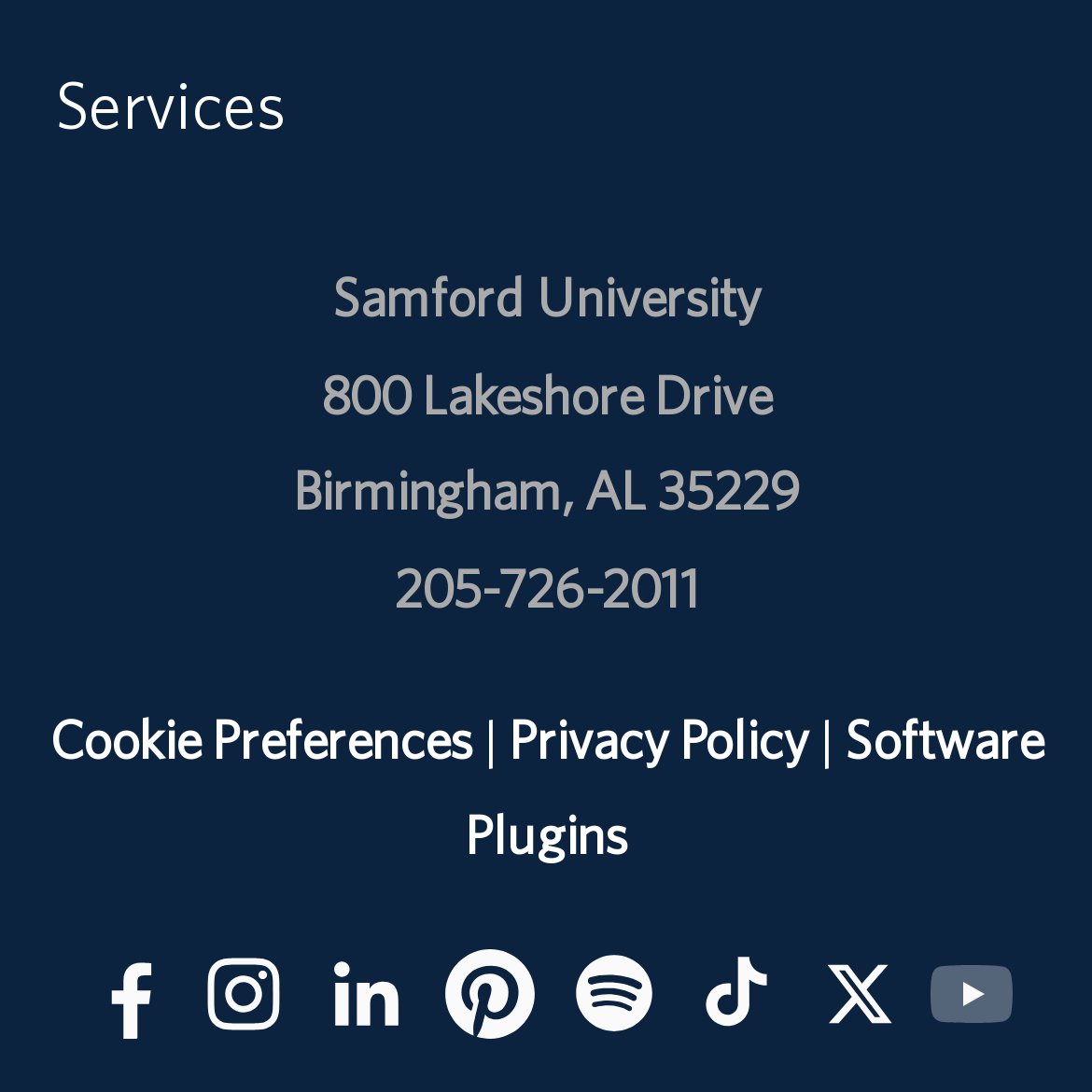Using the given description, provide the bounding box coordinates formatted as (top-left x, top-left y, bottom-right x, bottom-right y), with all values being floating point numbers between 0 and 1. Description: 205-726-2011

[0.36, 0.51, 0.64, 0.566]